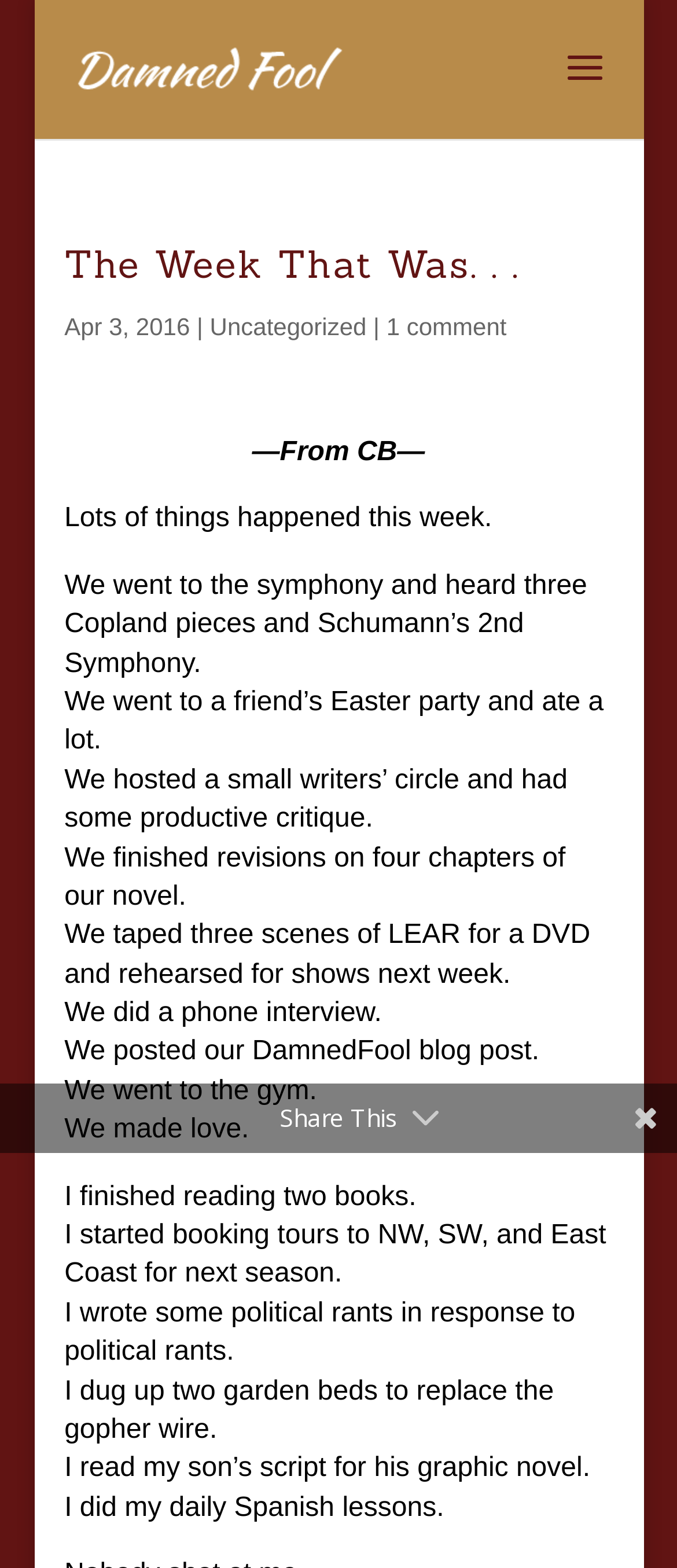What is the author's activity mentioned at the end of the blog post?
Use the information from the image to give a detailed answer to the question.

I found the author's activity by looking at the last static text element with the content 'I did my daily Spanish lessons.' which is located at the bottom of the blog post.